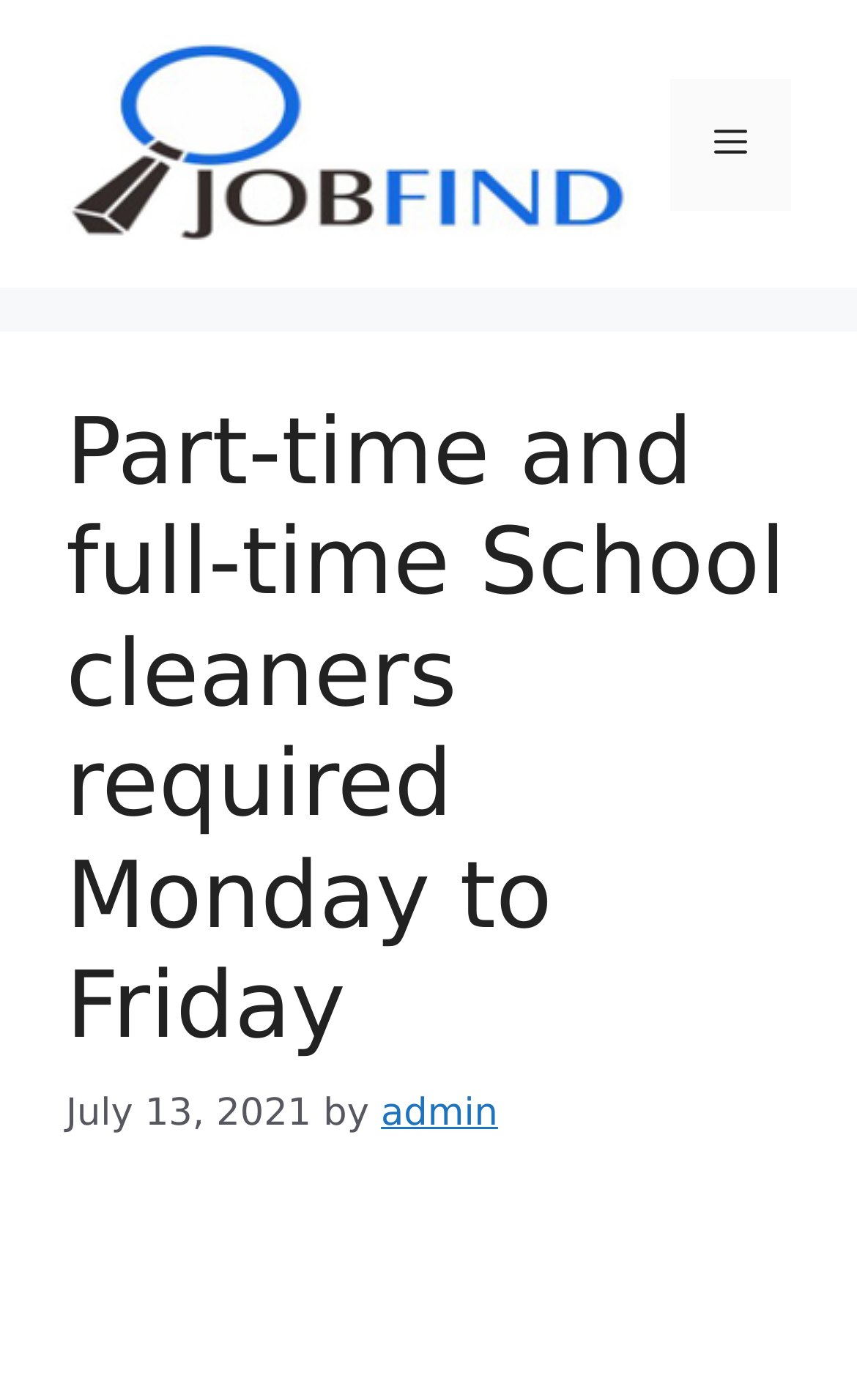Extract the primary header of the webpage and generate its text.

Part-time and full-time School cleaners required Monday to Friday